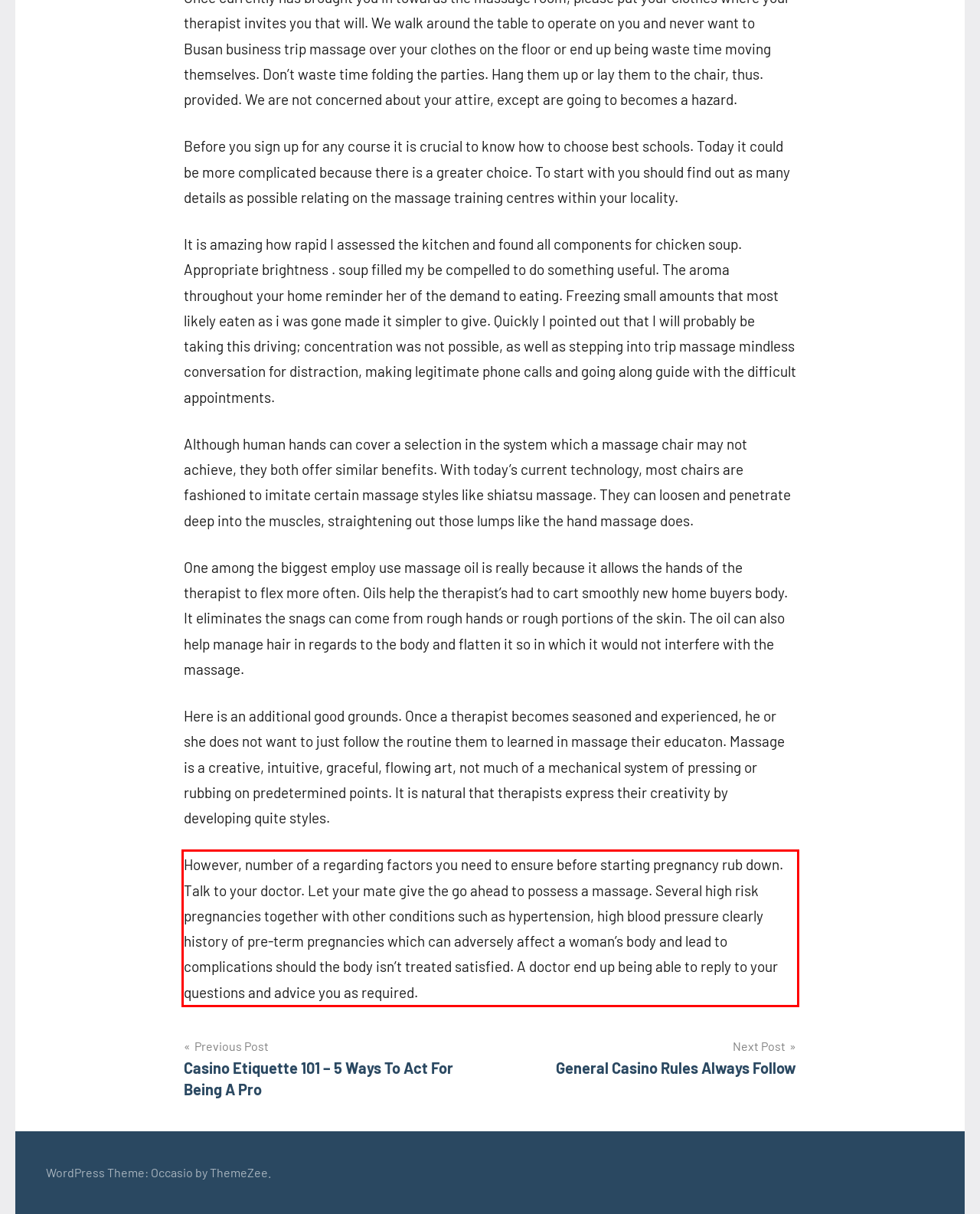Examine the webpage screenshot and use OCR to obtain the text inside the red bounding box.

However, number of a regarding factors you need to ensure before starting pregnancy rub down. Talk to your doctor. Let your mate give the go ahead to possess a massage. Several high risk pregnancies together with other conditions such as hypertension, high blood pressure clearly history of pre-term pregnancies which can adversely affect a woman’s body and lead to complications should the body isn’t treated satisfied. A doctor end up being able to reply to your questions and advice you as required.